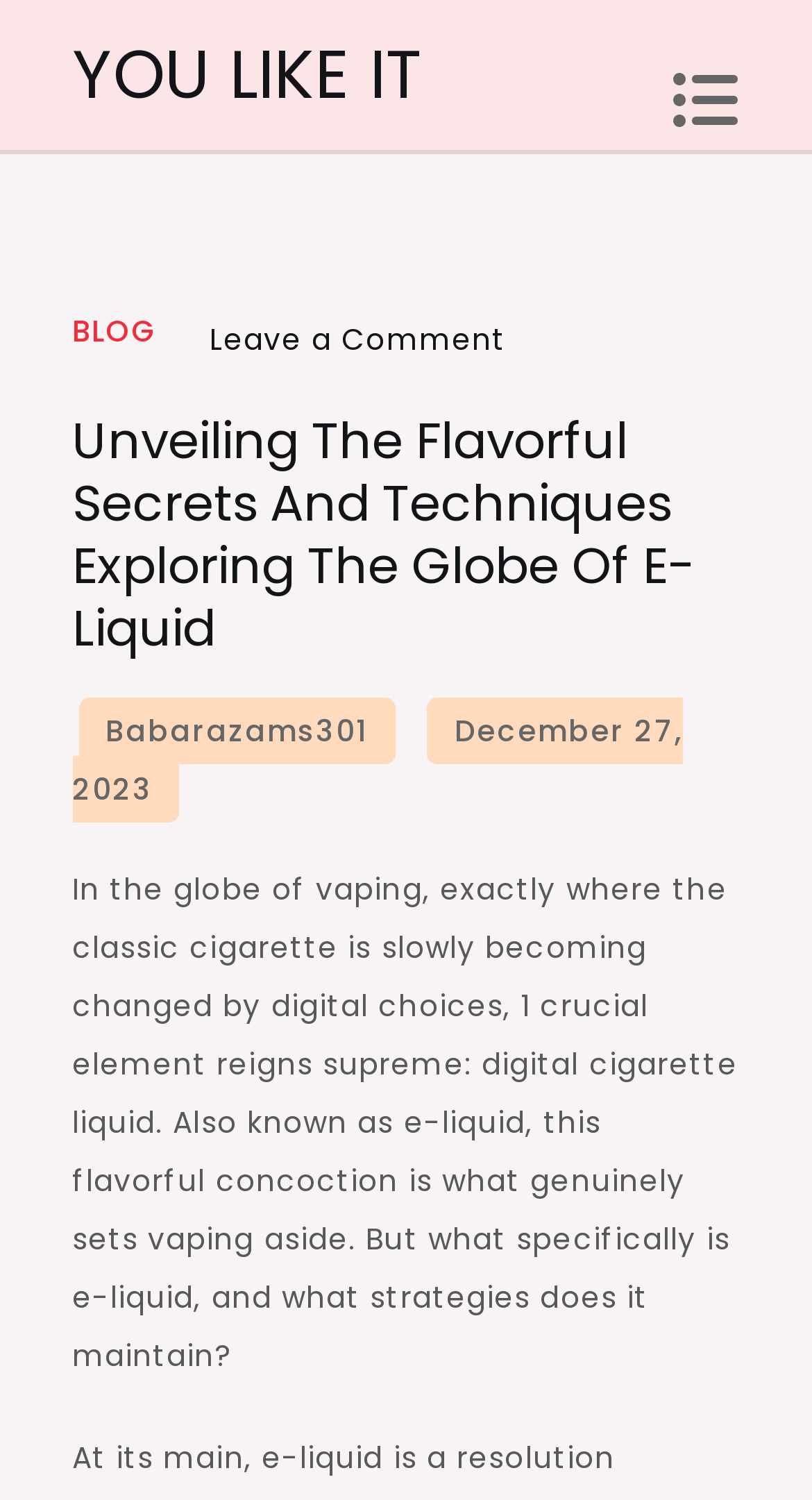Provide a thorough description of the webpage's content and layout.

The webpage is about exploring the world of e-liquid, a crucial element in vaping. At the top left, there is a link to "YOU LIKE IT". On the top right, there is a button with an icon. Below the button, there is a header section that spans almost the entire width of the page. Within the header, there is a footer section that contains two links: "BLOG" on the left and "Leave a Comment on Unveiling the Flavorful Secrets and techniques Exploring the Globe of E-liquid" on the right. 

Below the footer, there is a heading that reads "Unveiling The Flavorful Secrets And Techniques Exploring The Globe Of E-Liquid". On the left, below the heading, there are three links: "Babarazams301", "December 27, 2023", and a time element. The main content of the page is a paragraph of text that starts with "In the globe of vaping, exactly where the classic cigarette is slowly becoming changed by digital choices, 1 crucial element reigns supreme: digital cigarette liquid." and continues to explain what e-liquid is and its significance in vaping.